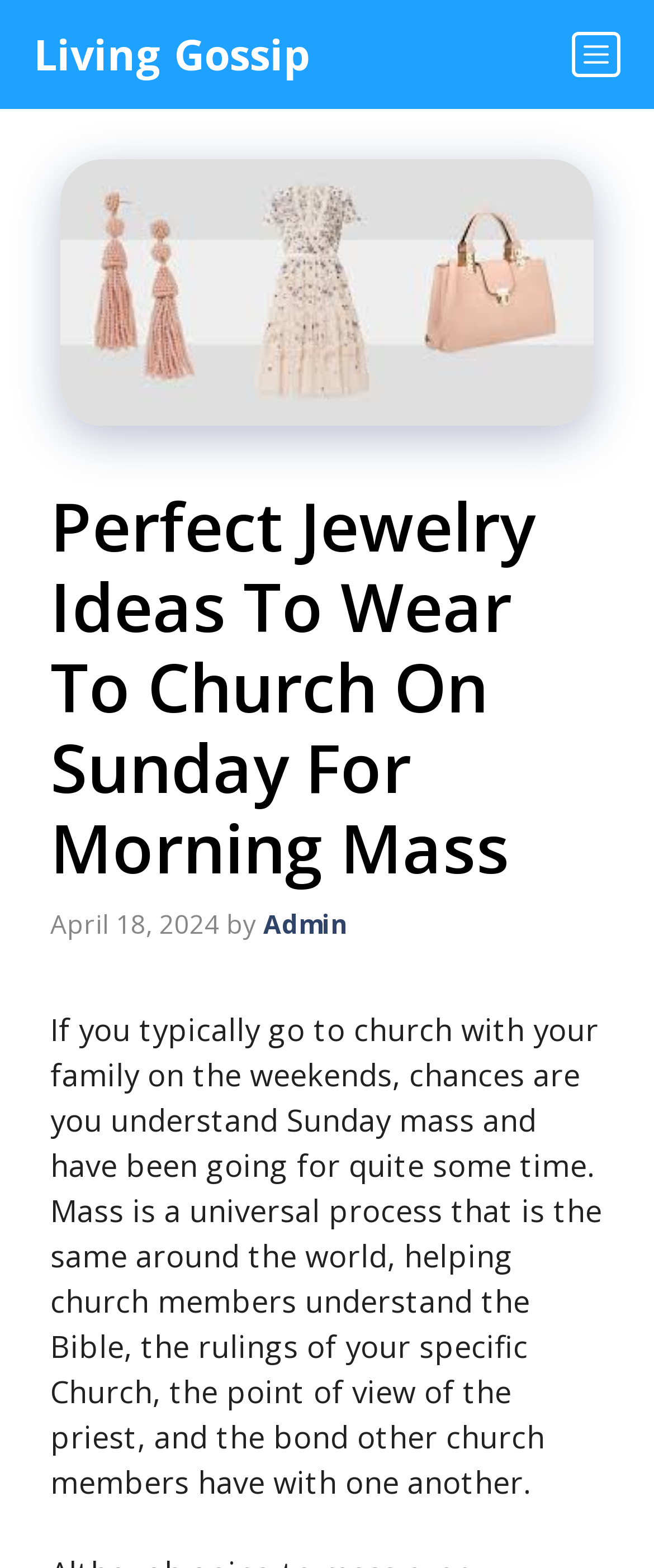Please respond to the question using a single word or phrase:
What is the context of the article?

church and family